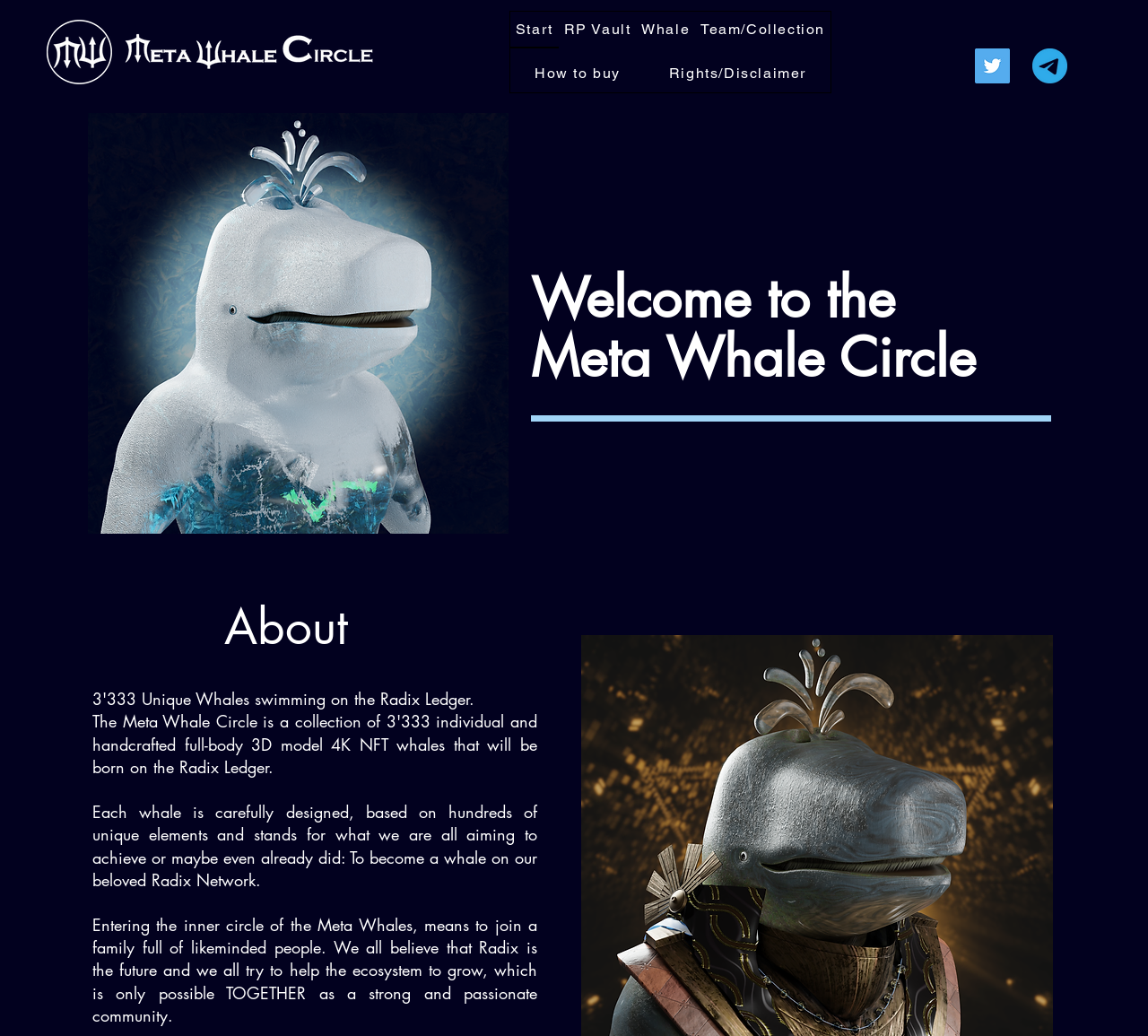Using the given description, provide the bounding box coordinates formatted as (top-left x, top-left y, bottom-right x, bottom-right y), with all values being floating point numbers between 0 and 1. Description: RP Vault

[0.487, 0.011, 0.554, 0.047]